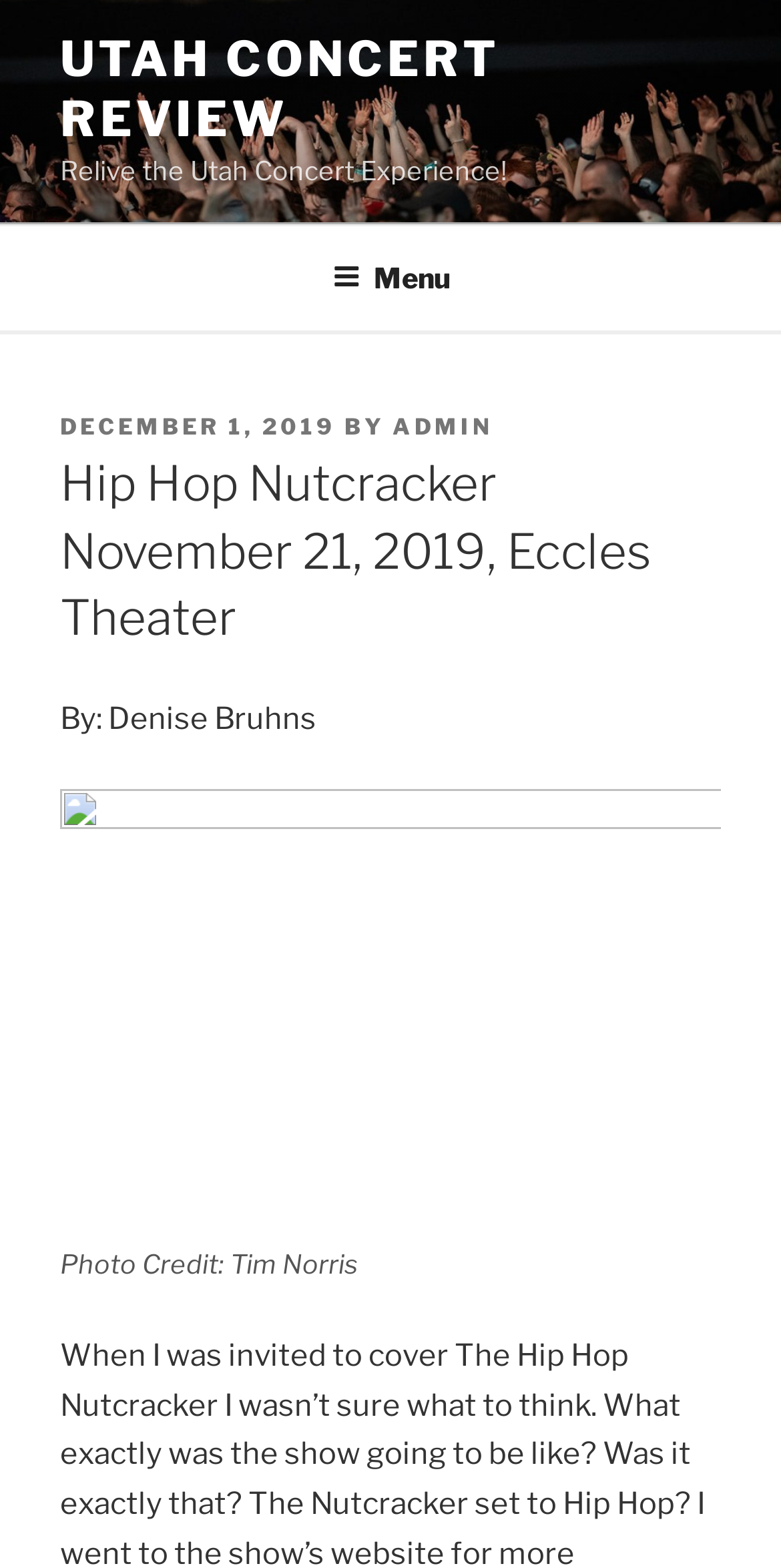What is the credit for the photo?
Please respond to the question with a detailed and thorough explanation.

The credit for the photo can be found in the figcaption of the figure element, which states 'Photo Credit: Tim Norris'.